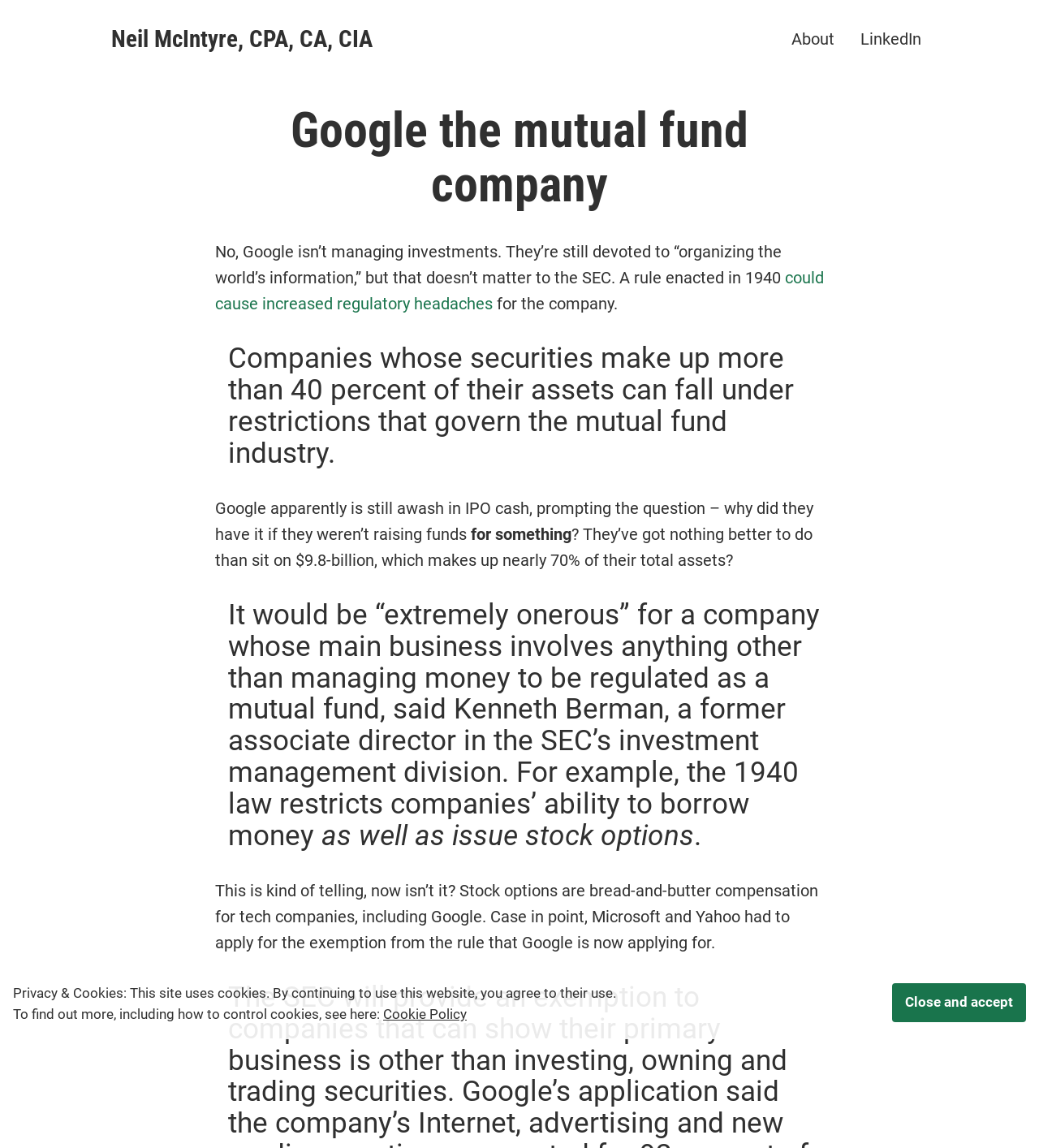Respond concisely with one word or phrase to the following query:
What percentage of their assets can trigger mutual fund industry restrictions?

40 percent